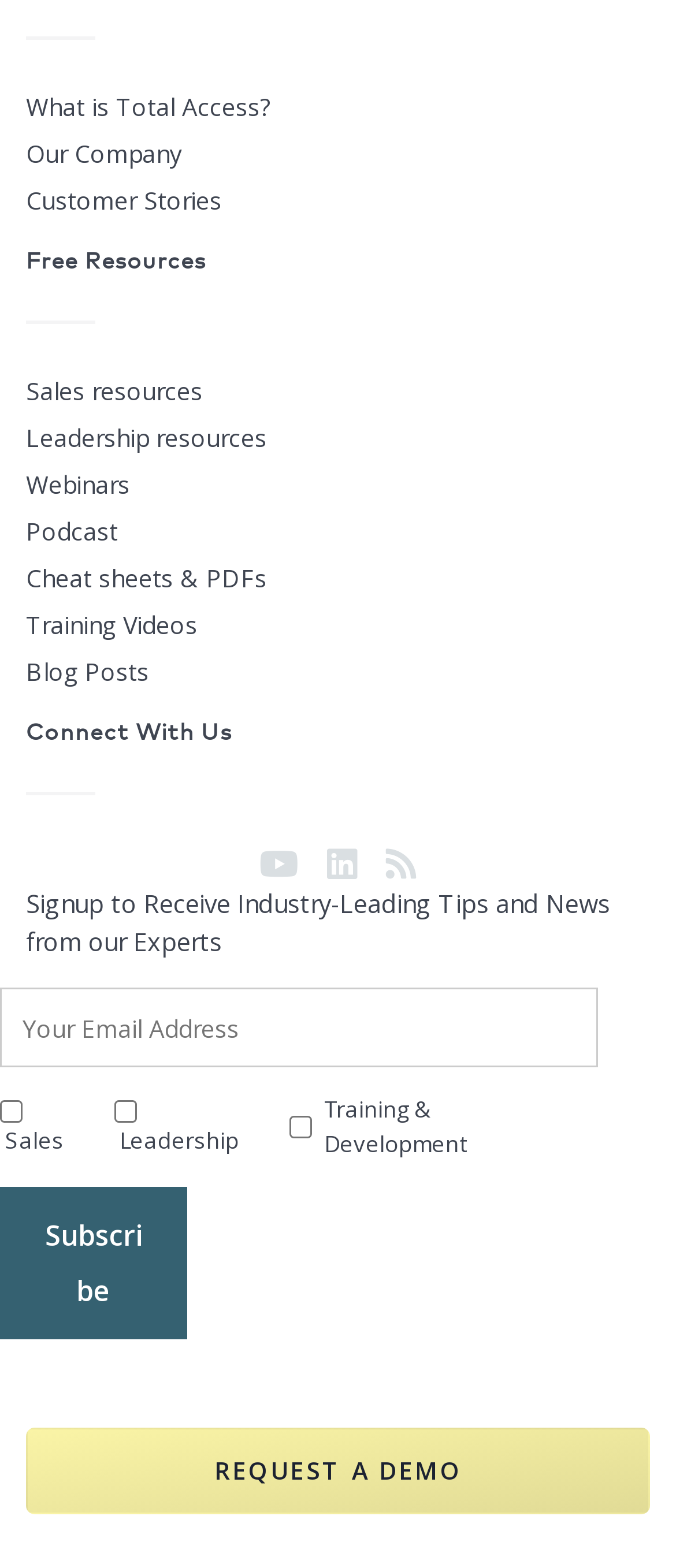Answer the question with a brief word or phrase:
What is the purpose of the textbox?

Signup